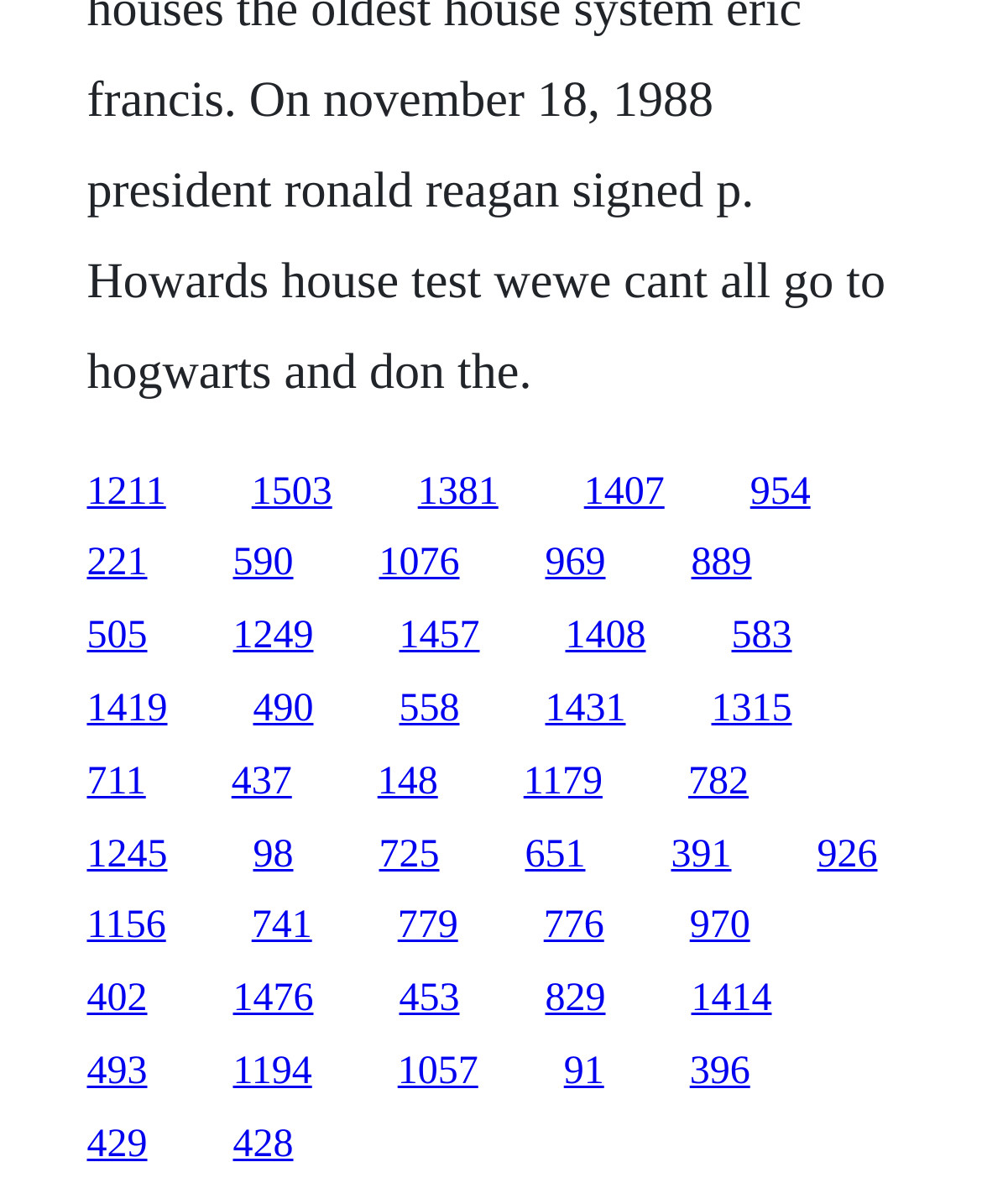Carefully observe the image and respond to the question with a detailed answer:
Are all links of the same size?

I compared the bounding box coordinates of the link elements and found that they have different widths and heights, indicating that not all links are of the same size.